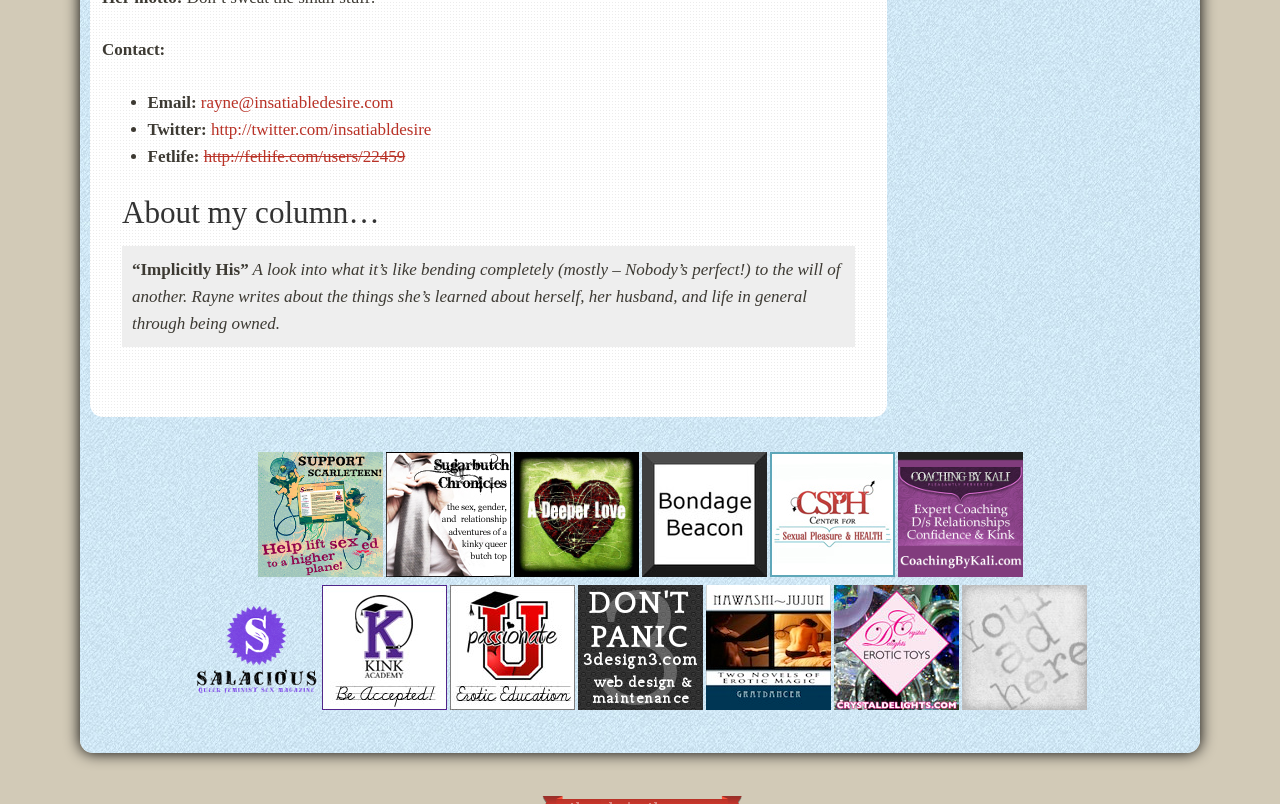Please identify the bounding box coordinates of the region to click in order to complete the given instruction: "Contact via email". The coordinates should be four float numbers between 0 and 1, i.e., [left, top, right, bottom].

[0.157, 0.116, 0.307, 0.139]